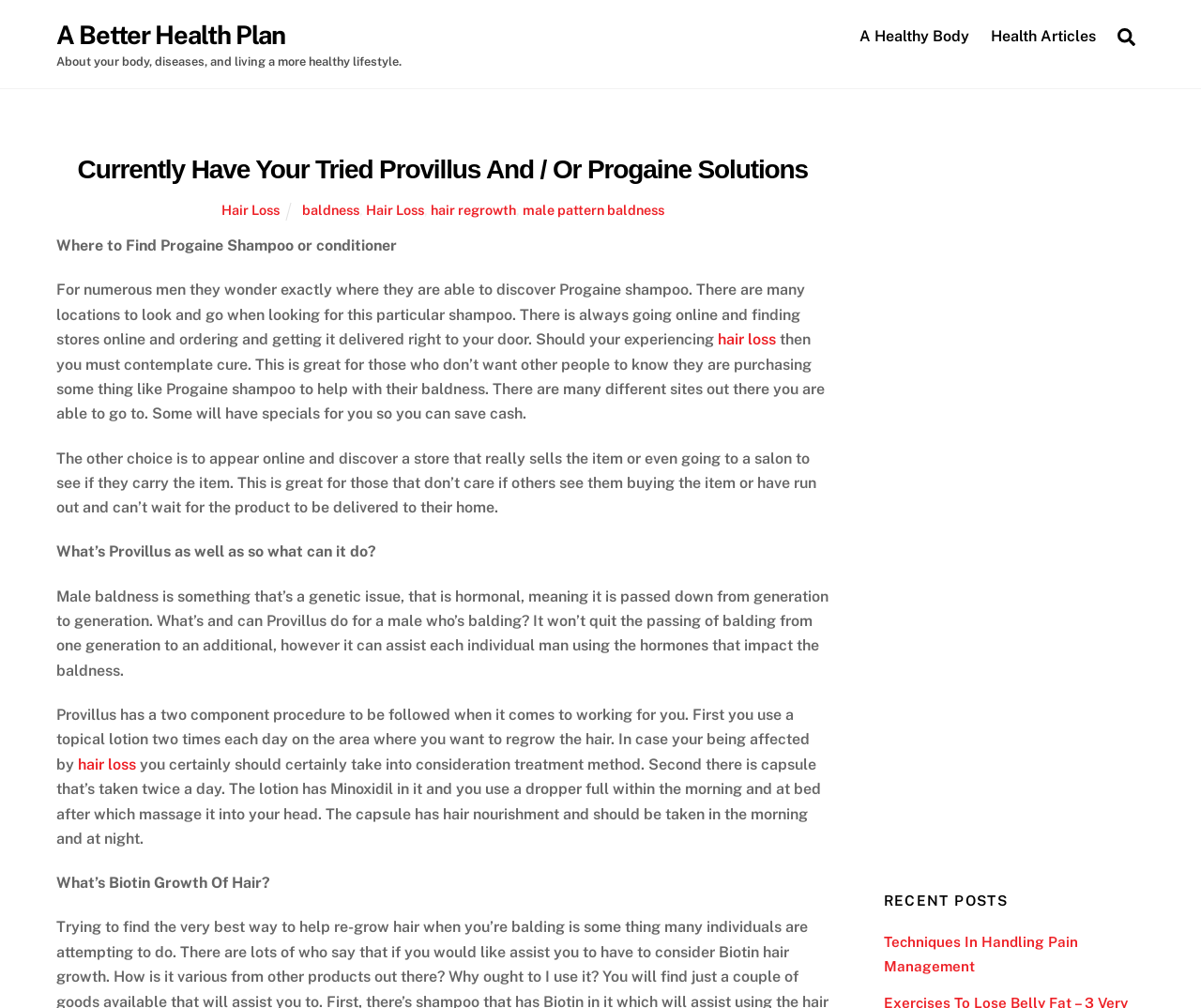What is the purpose of the capsule in Provillus?
Give a single word or phrase answer based on the content of the image.

Hair nourishment